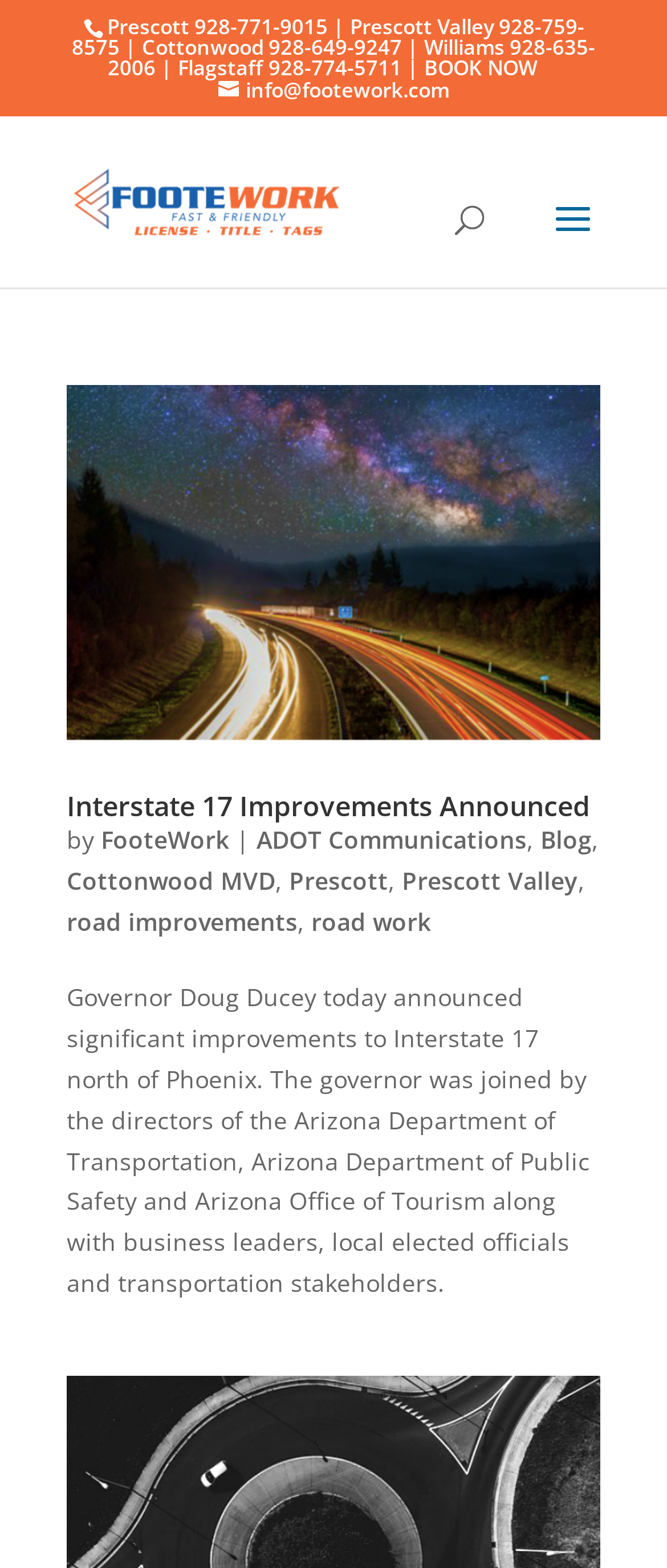Please find the bounding box coordinates of the element's region to be clicked to carry out this instruction: "Visit the FooteWork homepage".

[0.11, 0.116, 0.51, 0.137]